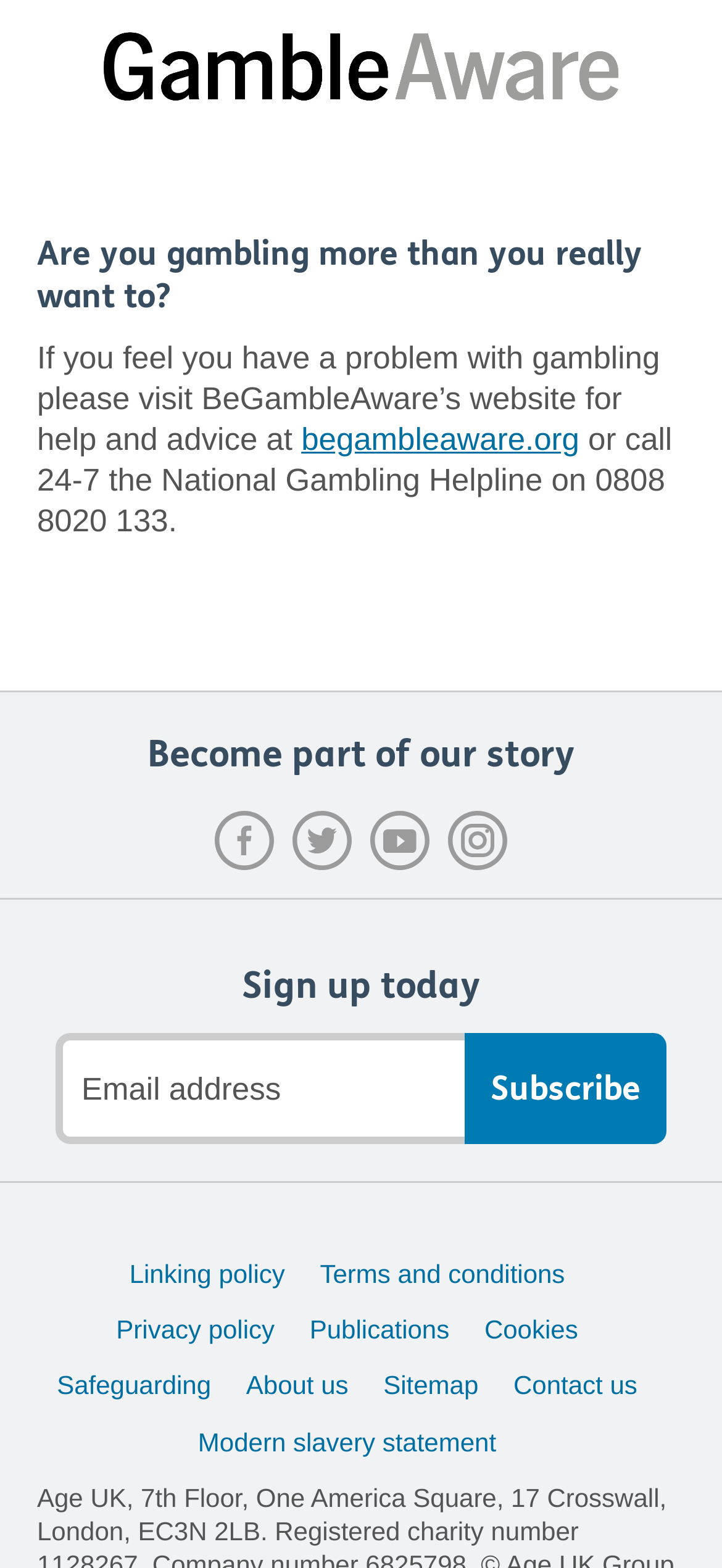Please reply with a single word or brief phrase to the question: 
What is the purpose of the 'Subscribe' button?

To sign up with email